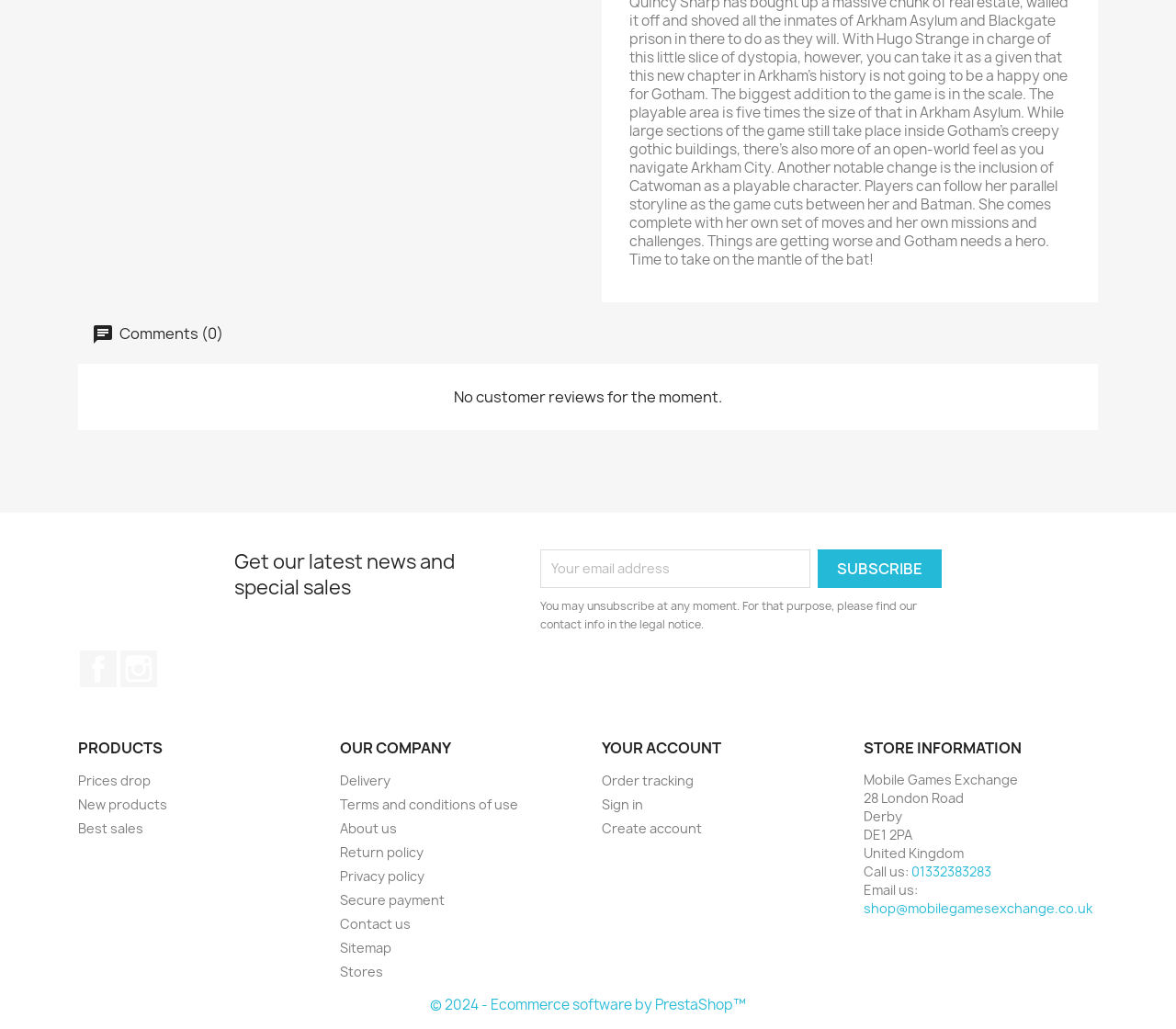Please identify the bounding box coordinates of the clickable region that I should interact with to perform the following instruction: "View terms and conditions of use". The coordinates should be expressed as four float numbers between 0 and 1, i.e., [left, top, right, bottom].

[0.289, 0.774, 0.441, 0.791]